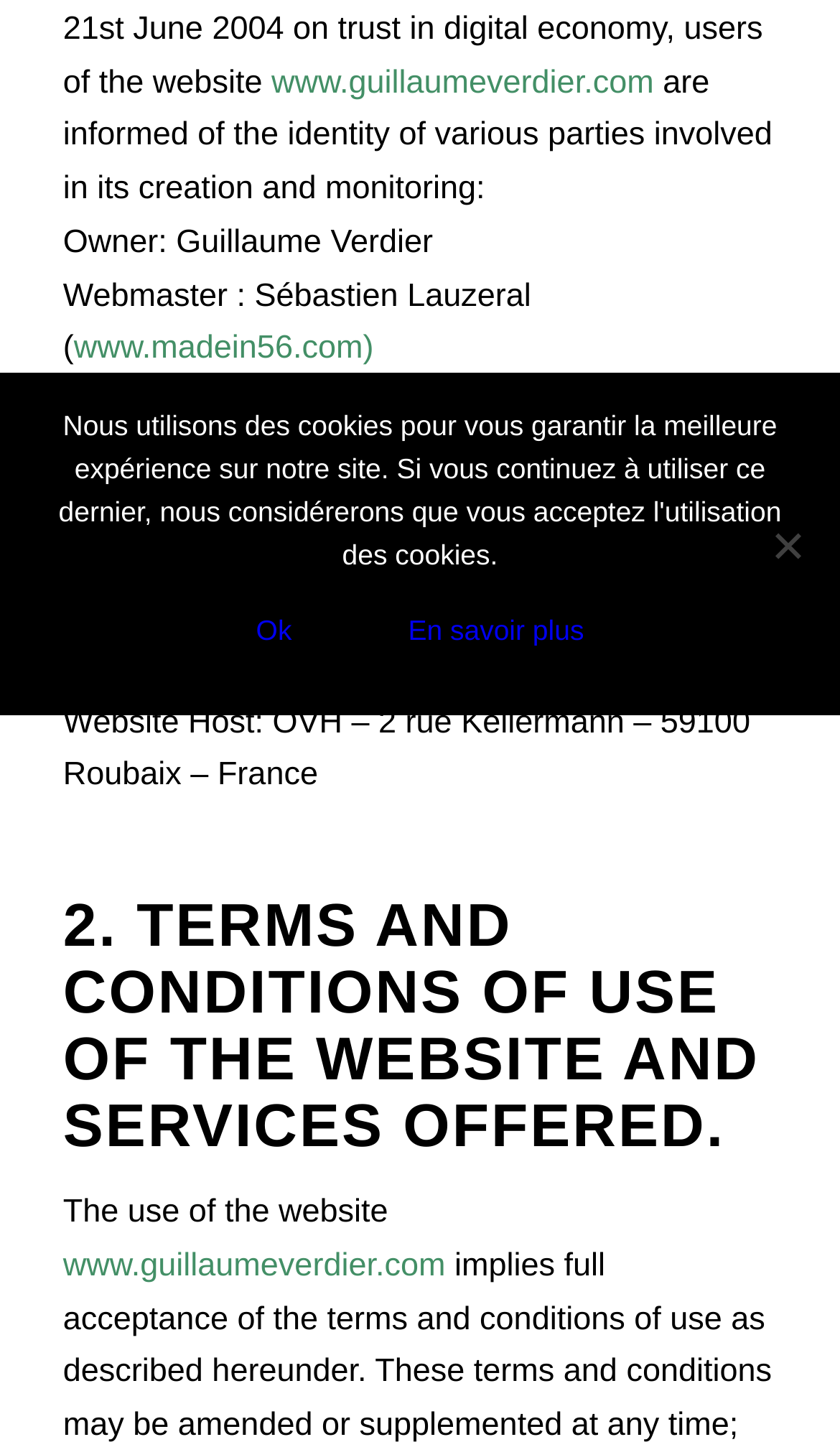Locate the UI element described as follows: "En savoir plus". Return the bounding box coordinates as four float numbers between 0 and 1 in the order [left, top, right, bottom].

[0.429, 0.409, 0.752, 0.466]